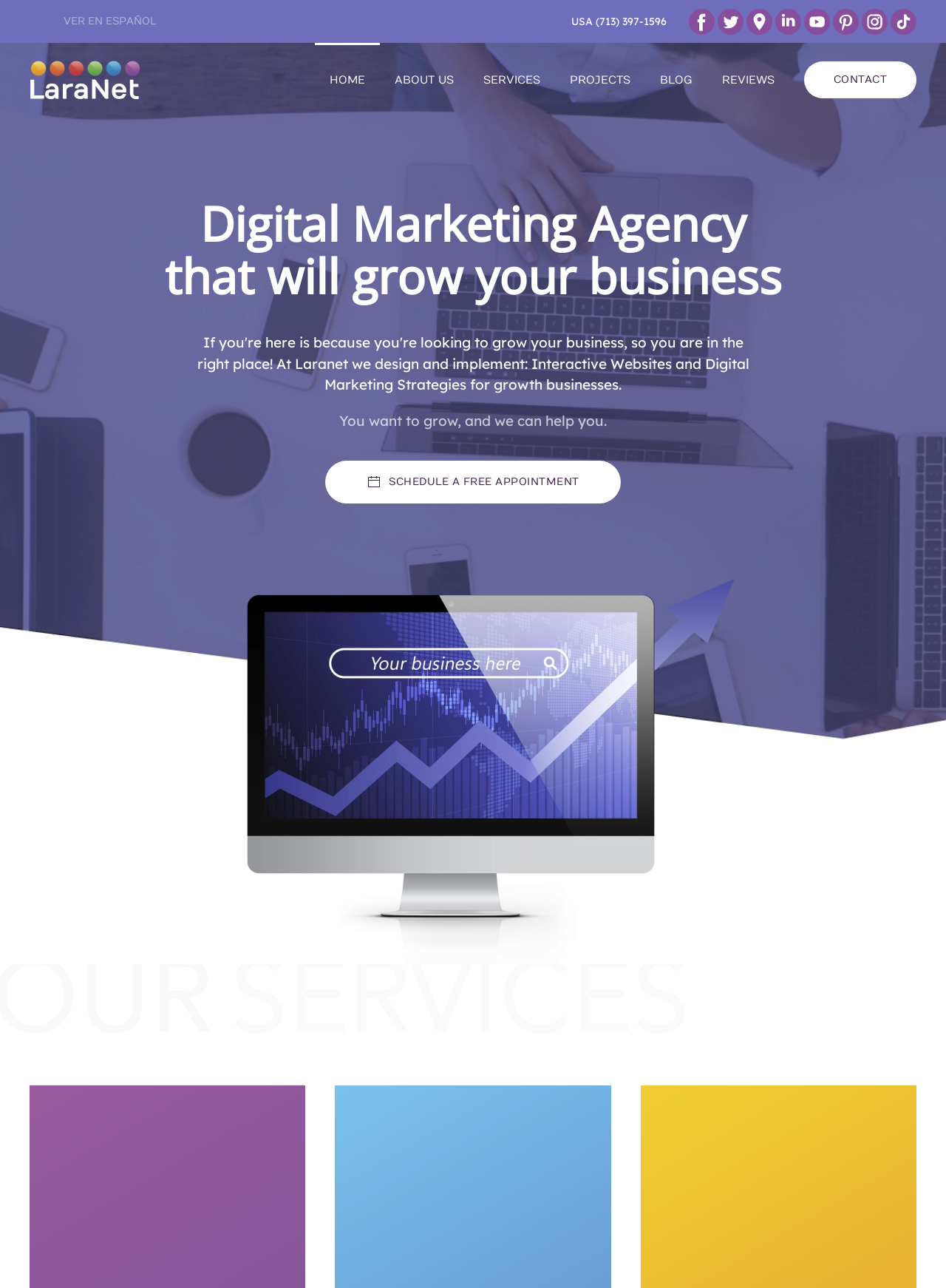Please specify the bounding box coordinates of the element that should be clicked to execute the given instruction: 'Click the 'SERVICES' button'. Ensure the coordinates are four float numbers between 0 and 1, expressed as [left, top, right, bottom].

[0.495, 0.034, 0.586, 0.091]